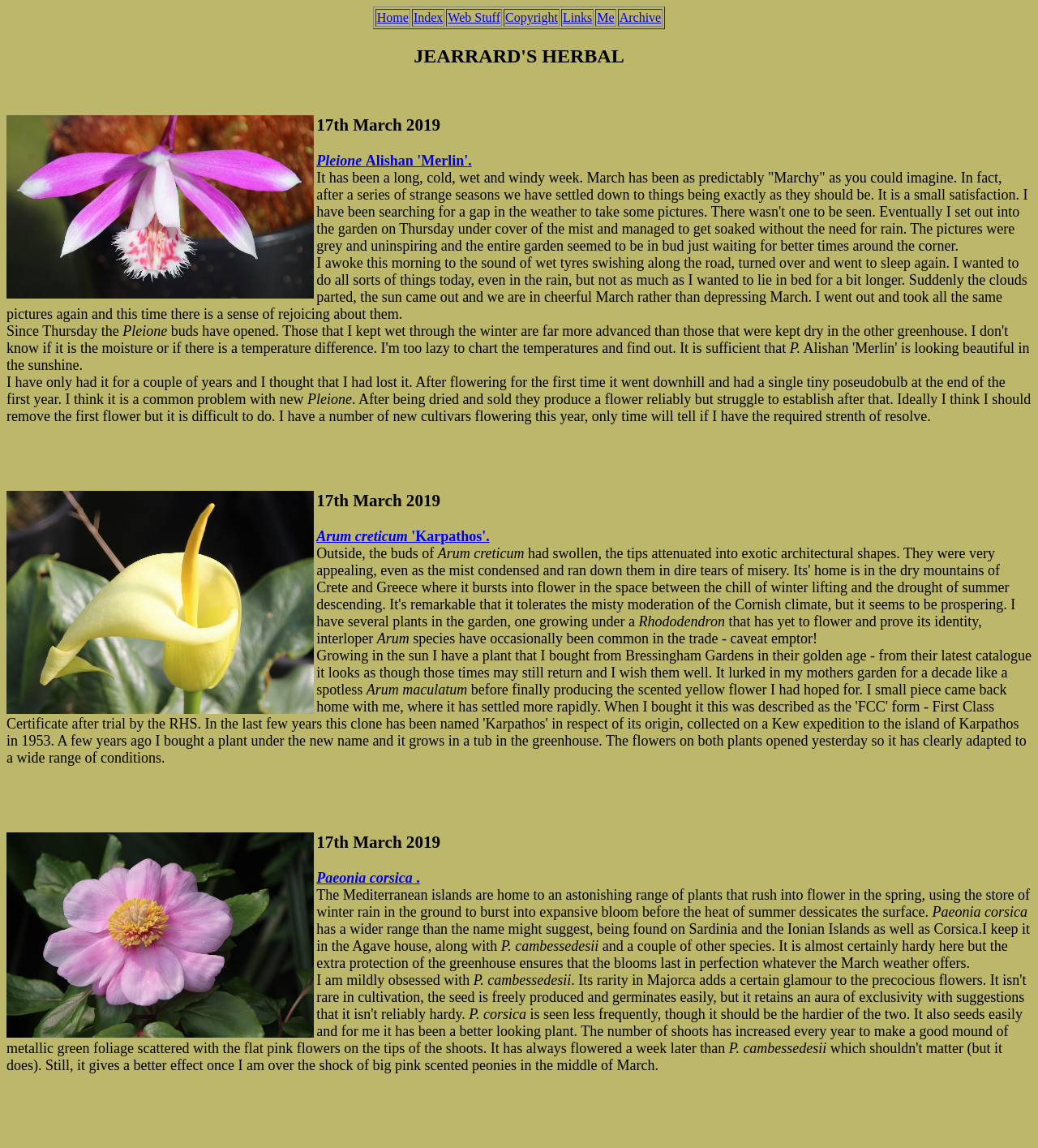Extract the bounding box coordinates for the UI element described by the text: "Next post". The coordinates should be in the form of [left, top, right, bottom] with values between 0 and 1.

None